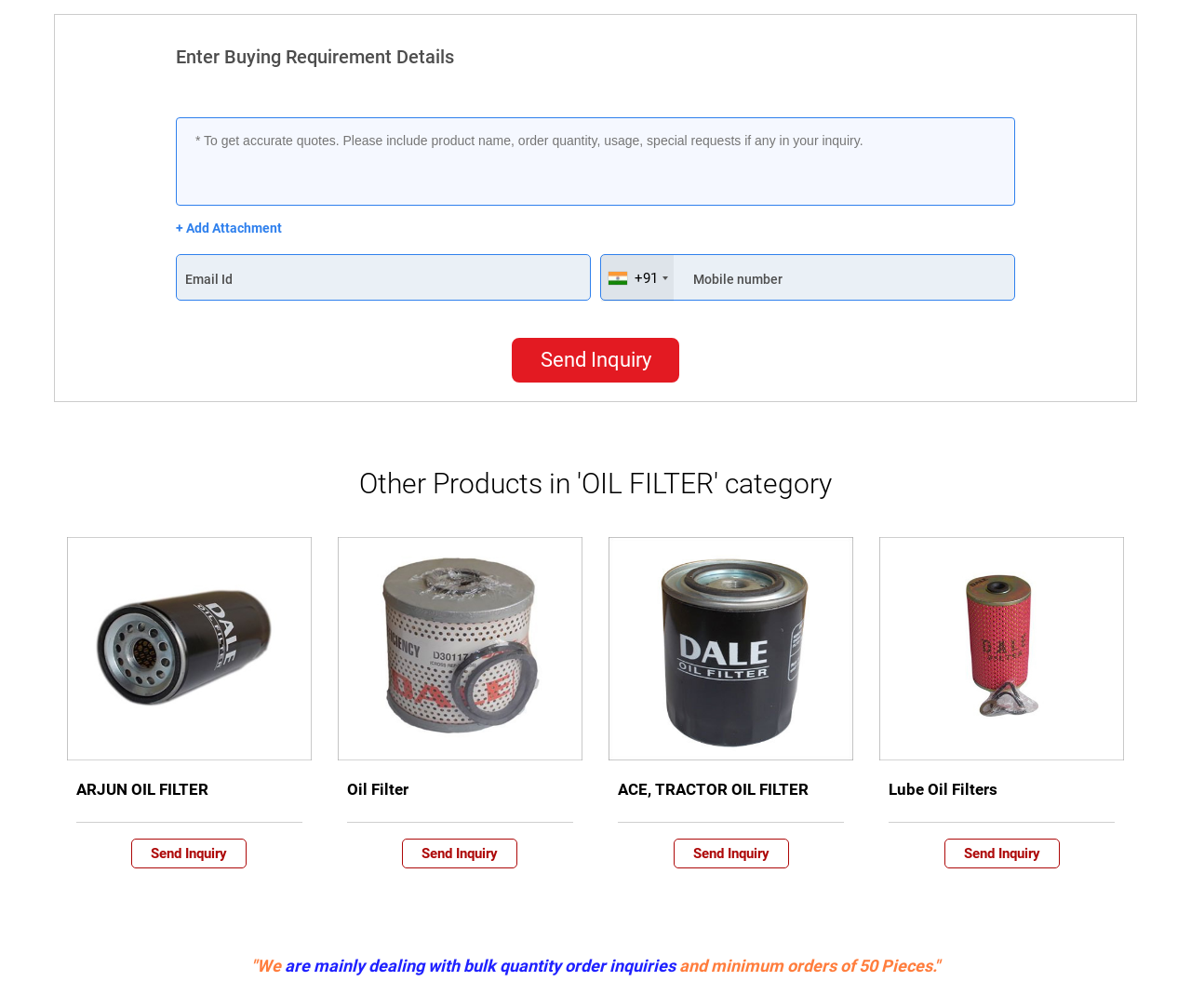Please identify the bounding box coordinates of the area that needs to be clicked to fulfill the following instruction: "Input email id."

[0.155, 0.27, 0.195, 0.284]